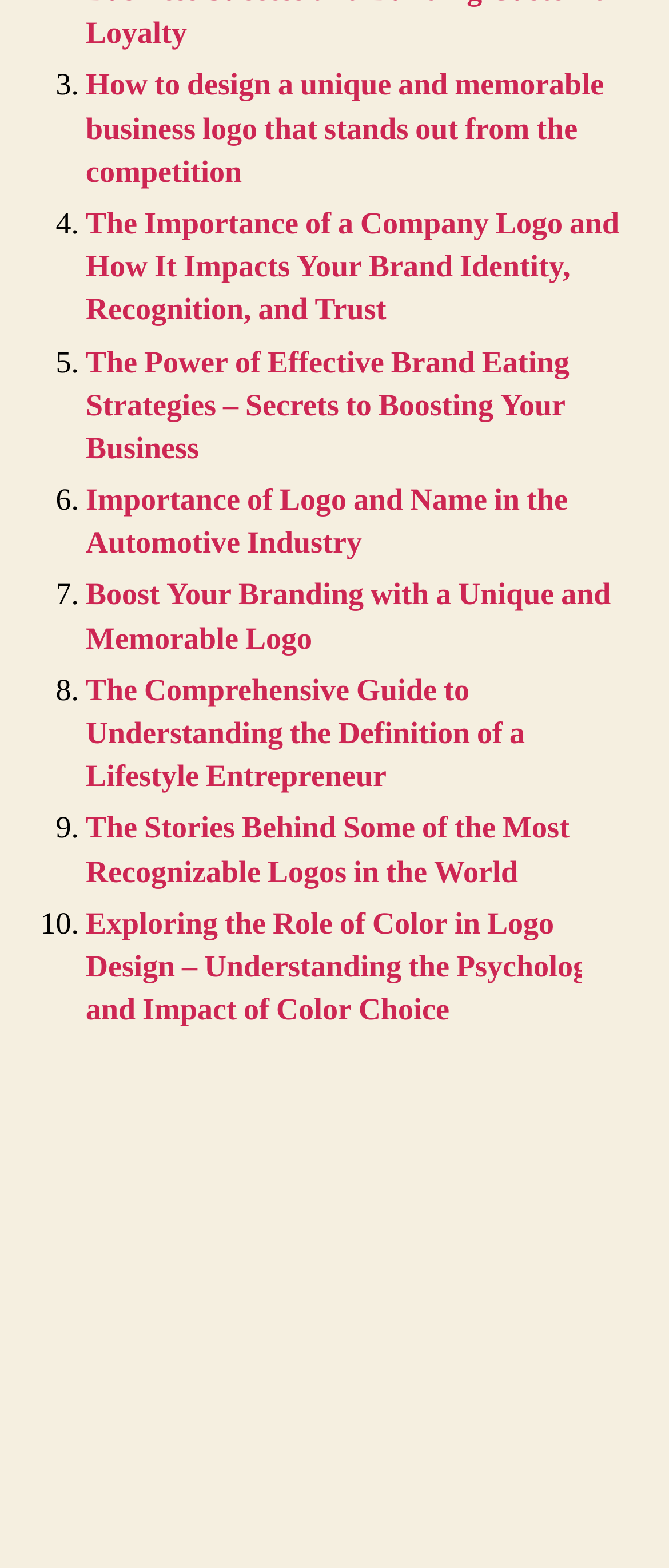Are all links related to logo design?
Answer with a single word or short phrase according to what you see in the image.

No